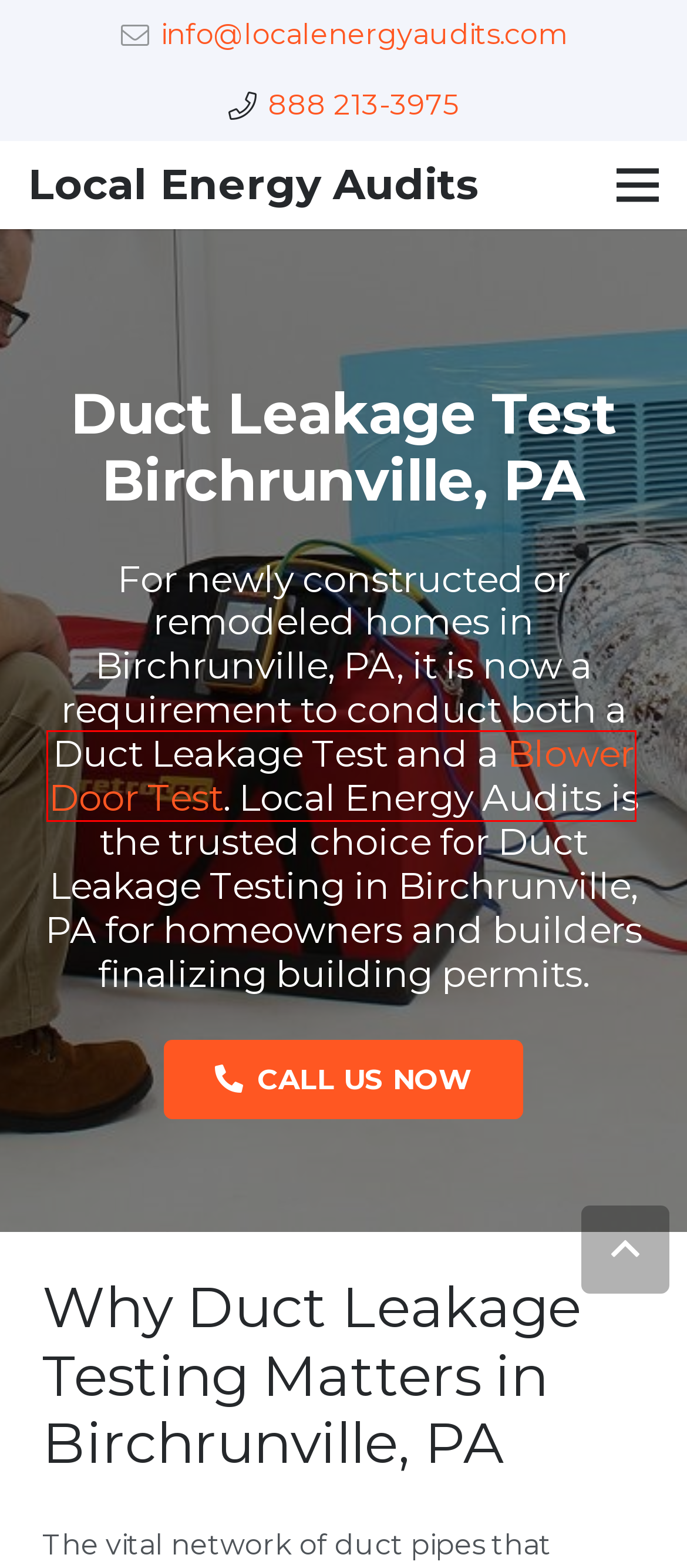You are given a screenshot of a webpage with a red bounding box around an element. Choose the most fitting webpage description for the page that appears after clicking the element within the red bounding box. Here are the candidates:
A. Privacy Policy - Local Energy Audits
B. Testing and Air Balancing | Local Energy Audits 215-857-9452
C. PA Energy Code Update - Local Energy Audits
D. Home Energy Audit | Blower Door Test | Duct Leakage Test
E. Sitemap - Local Energy Audits
F. Blower Door Test | Local Energy Audits 215-857-9452
G. Contact Us - Local Energy Audits
H. Home Energy Audit | Local Energy Audits

F